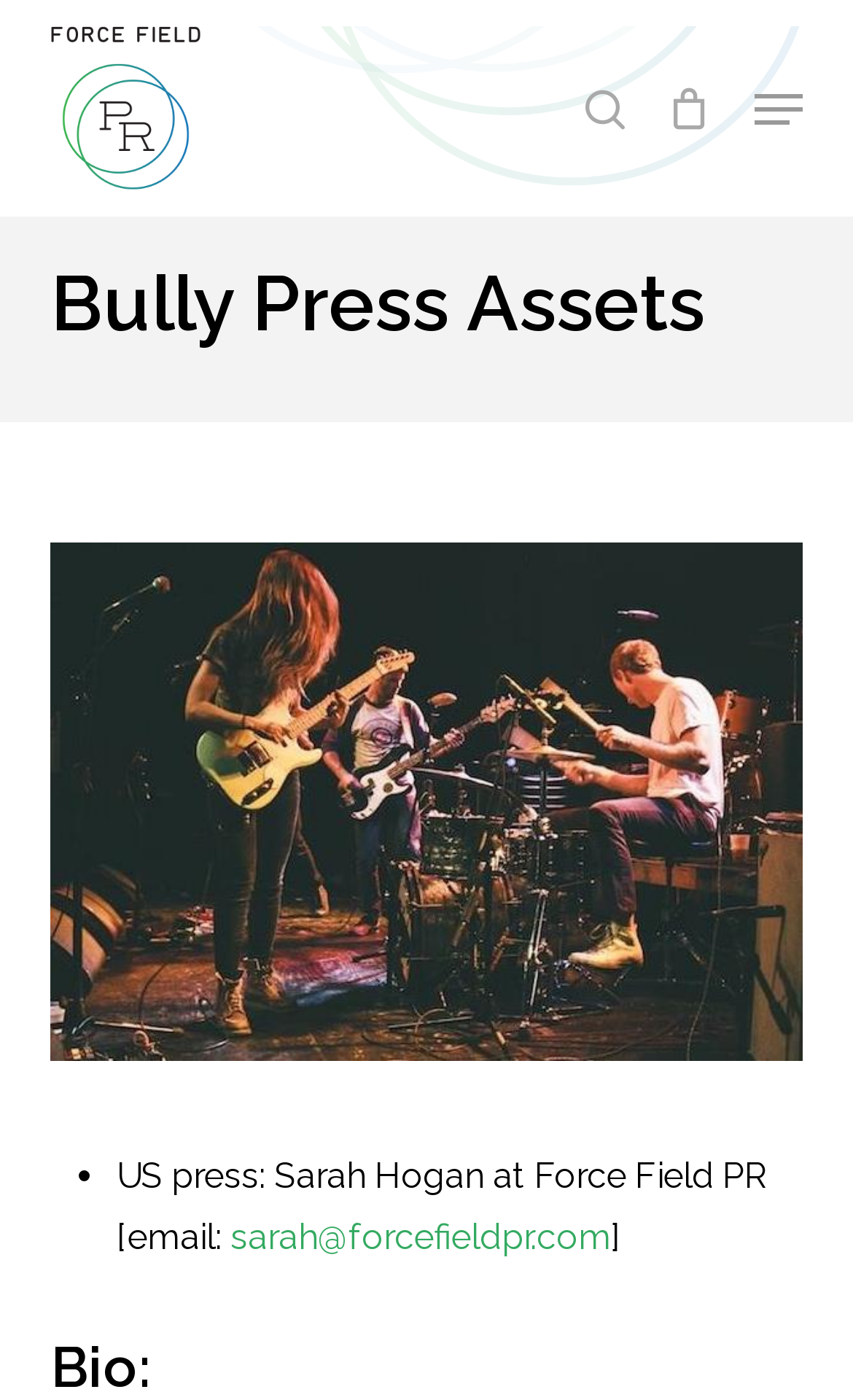Generate a comprehensive description of the webpage content.

The webpage appears to be a press asset page for the band Bully, represented by Force Field PR. At the top left corner, there is a search bar with a textbox labeled "Search" and a magnifying glass icon to its right. Above the search bar, there is a link to "Force Field PR" accompanied by a small image of the company's logo.

To the right of the search bar, there are three links: "Close Search", "search", and an icon represented by "\ue910". Further to the right, there is a button labeled "Navigation Menu" which is not expanded.

Below the search bar, there is a heading that reads "Bully Press Assets". Underneath this heading, there is a link to "Bully" accompanied by a large image of the band's logo. To the right of the image, there is a list marker represented by a bullet point, followed by a block of text that reads "US press: Sarah Hogan at Force Field PR [email: sarah@forcefieldpr.com]". Within this text, the email address "sarah@forcefieldpr.com" is a clickable link.